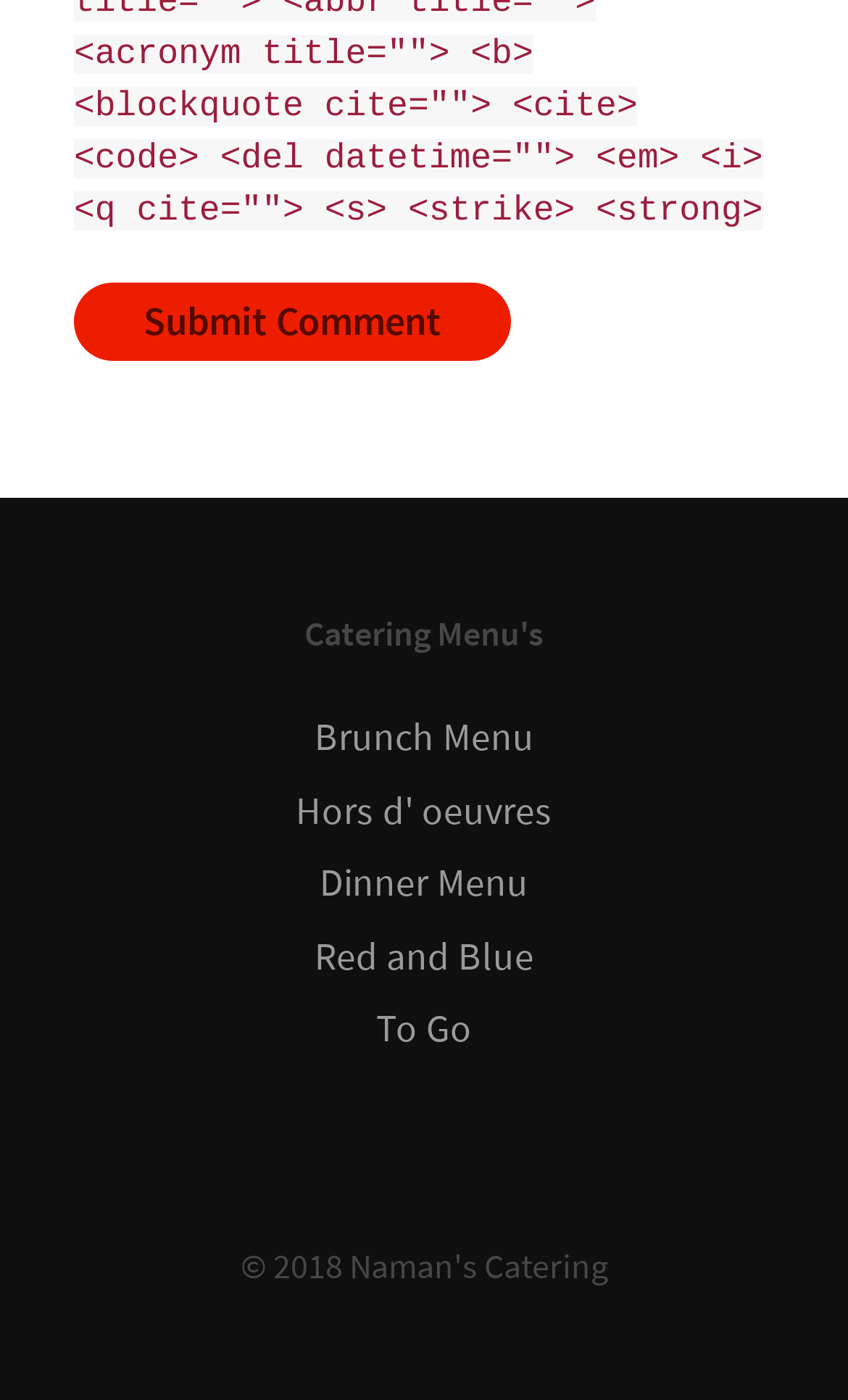From the element description: "Brunch Menu", extract the bounding box coordinates of the UI element. The coordinates should be expressed as four float numbers between 0 and 1, in the order [left, top, right, bottom].

[0.371, 0.51, 0.629, 0.544]